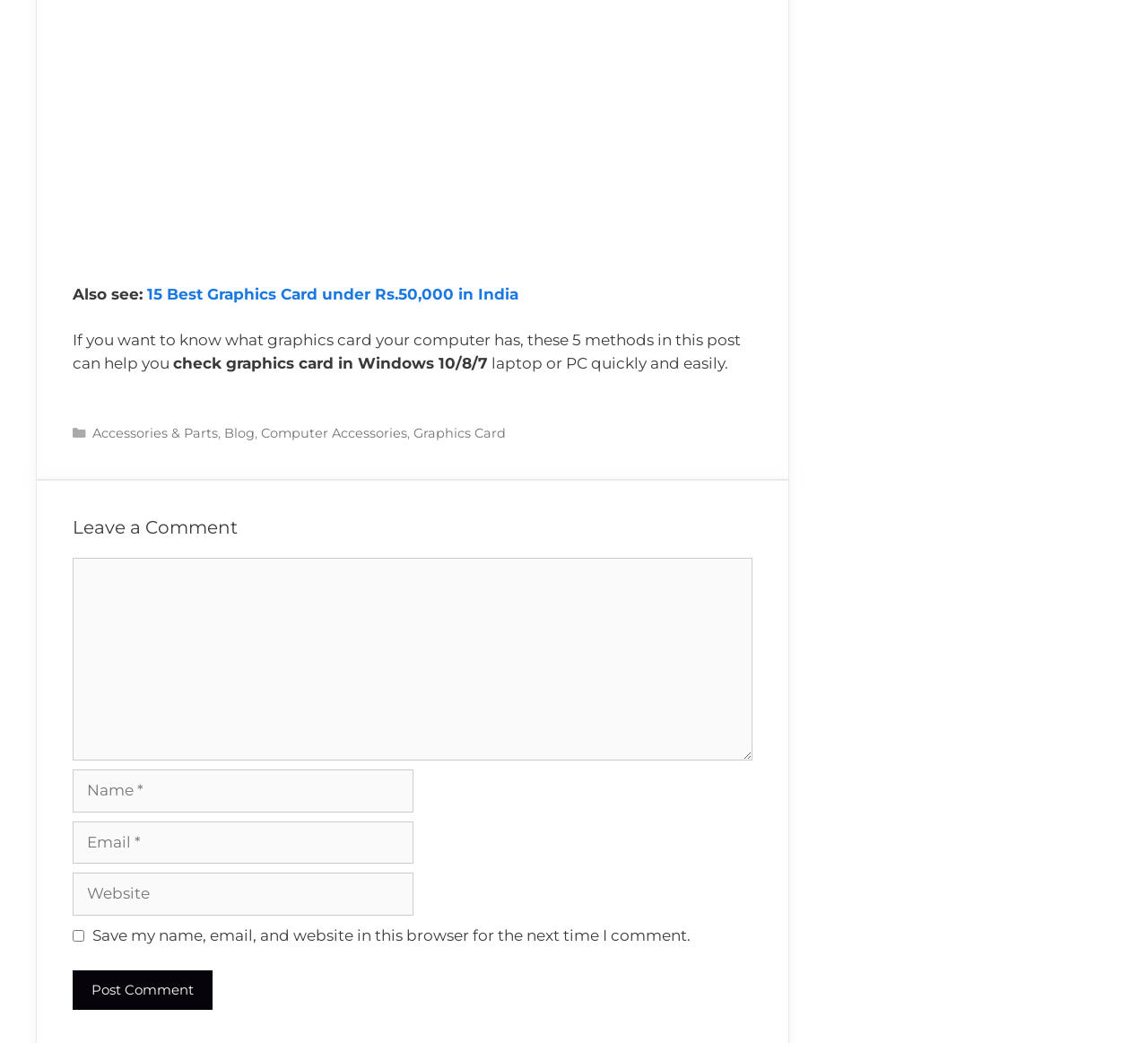What is the purpose of the comment section?
With the help of the image, please provide a detailed response to the question.

The comment section is for users to leave a comment, as indicated by the heading 'Leave a Comment' and the presence of text boxes for name, email, and website, as well as a checkbox to save the user's information for future comments.